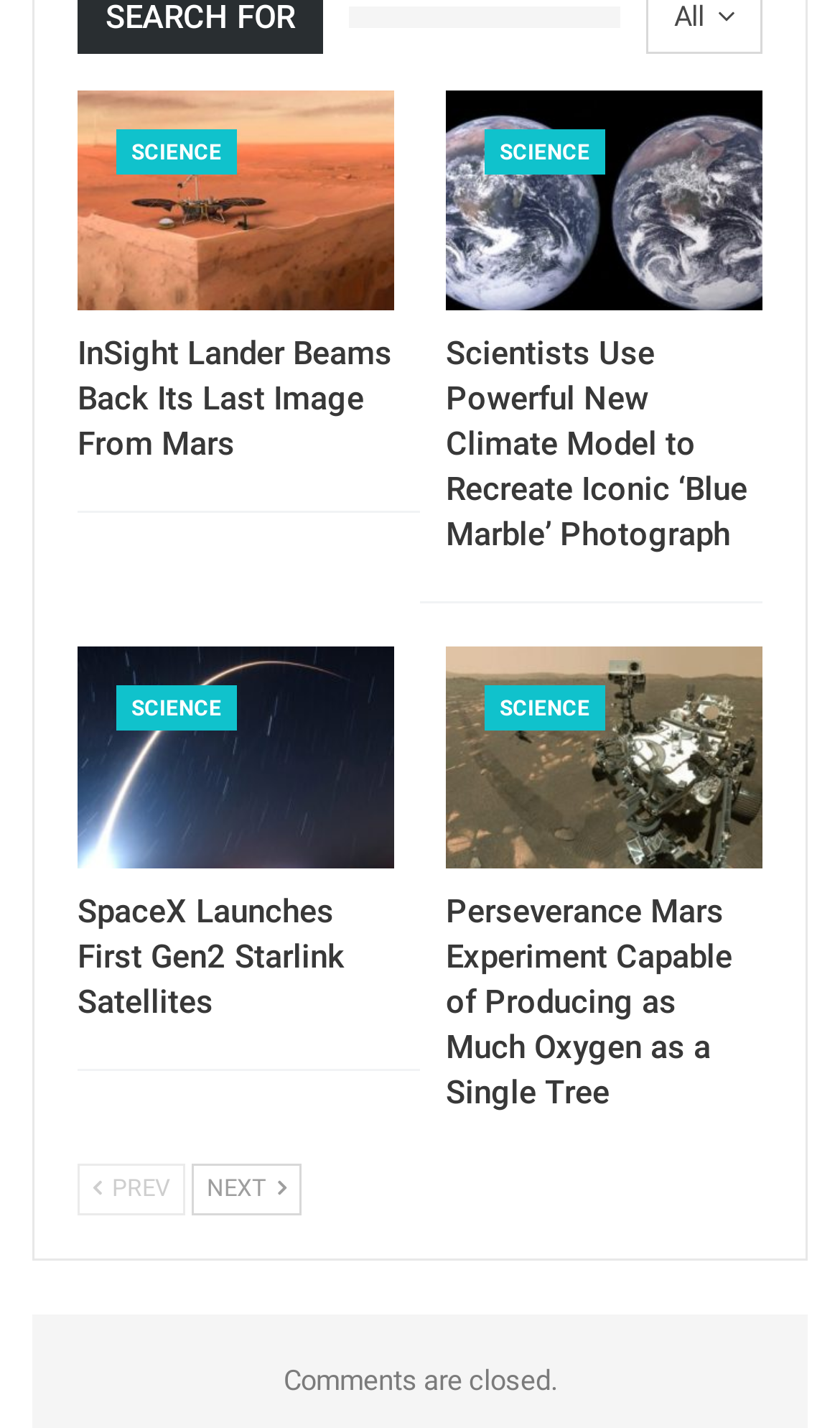Please identify the bounding box coordinates of the element on the webpage that should be clicked to follow this instruction: "Go to the next page". The bounding box coordinates should be given as four float numbers between 0 and 1, formatted as [left, top, right, bottom].

[0.228, 0.815, 0.359, 0.852]